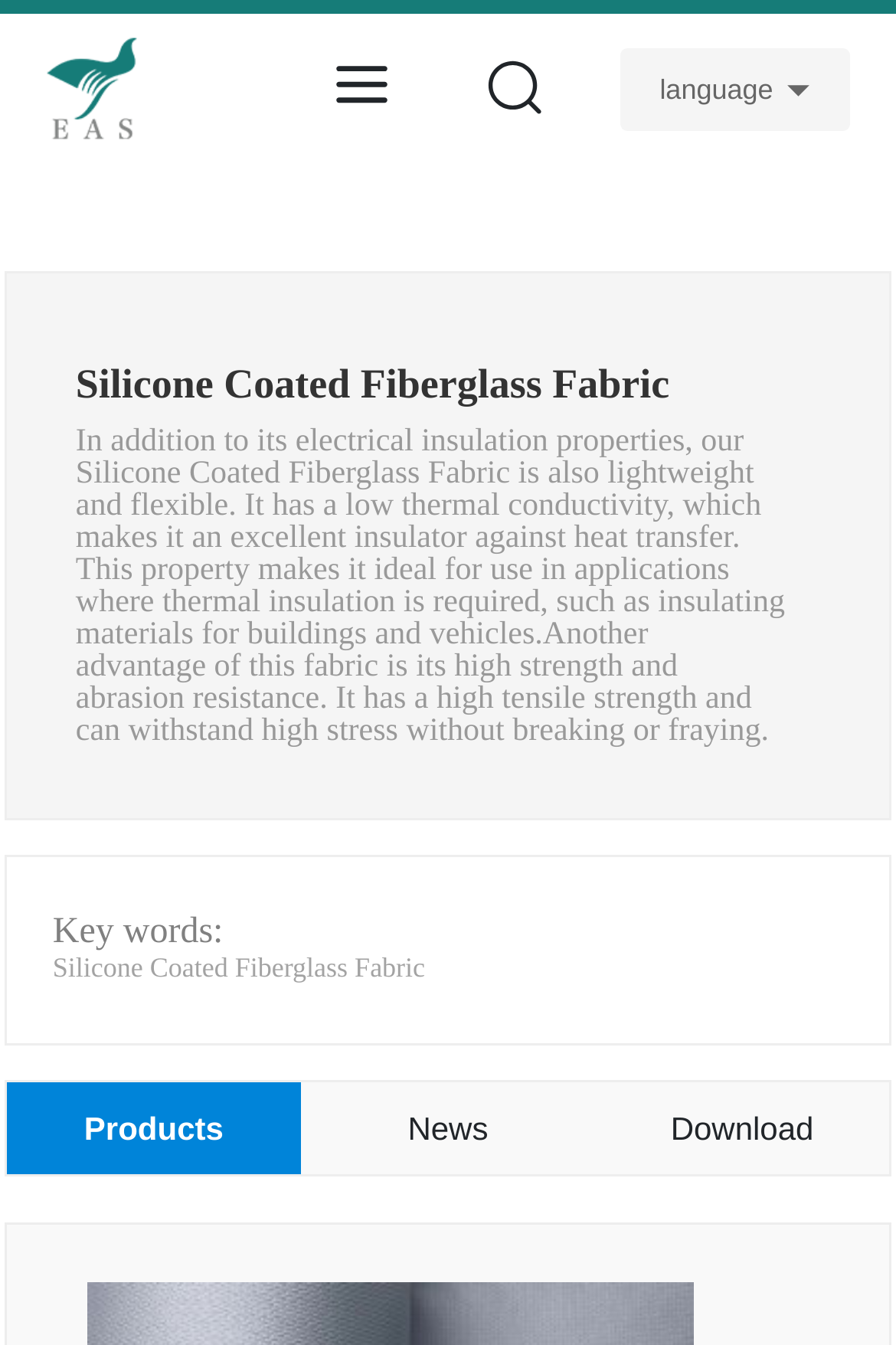Identify the main title of the webpage and generate its text content.

Silicone Coated Fiberglass Fabric